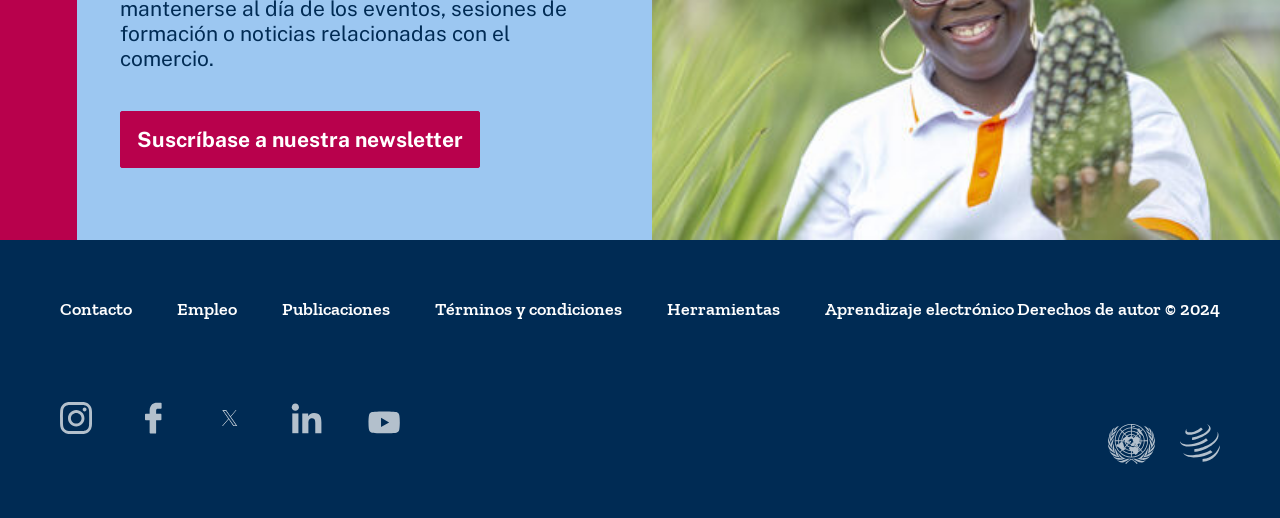Please locate the bounding box coordinates of the element's region that needs to be clicked to follow the instruction: "Go to the contact page". The bounding box coordinates should be provided as four float numbers between 0 and 1, i.e., [left, top, right, bottom].

[0.047, 0.576, 0.103, 0.618]